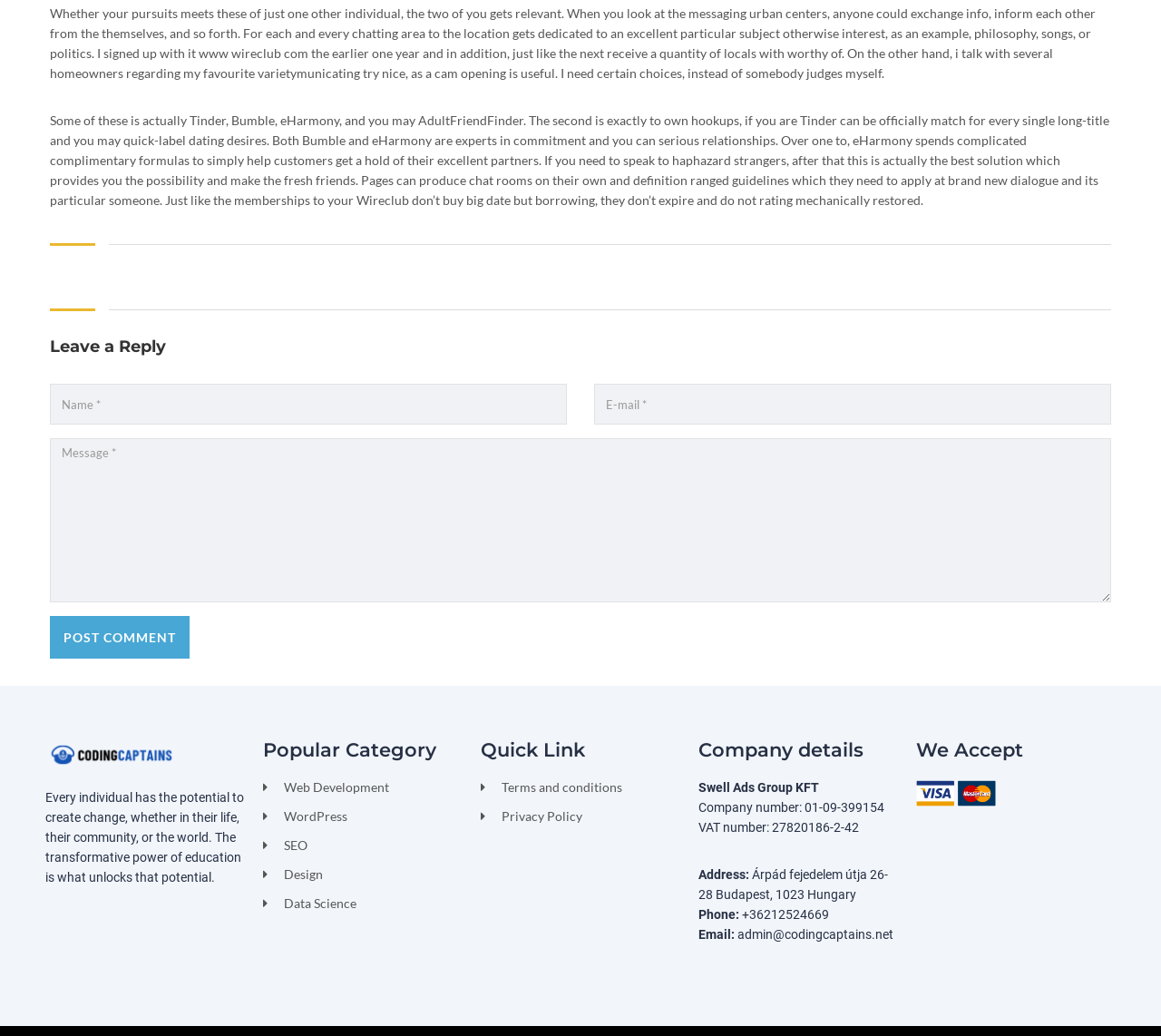Specify the bounding box coordinates of the region I need to click to perform the following instruction: "Send an email to admin". The coordinates must be four float numbers in the range of 0 to 1, i.e., [left, top, right, bottom].

[0.633, 0.895, 0.77, 0.909]